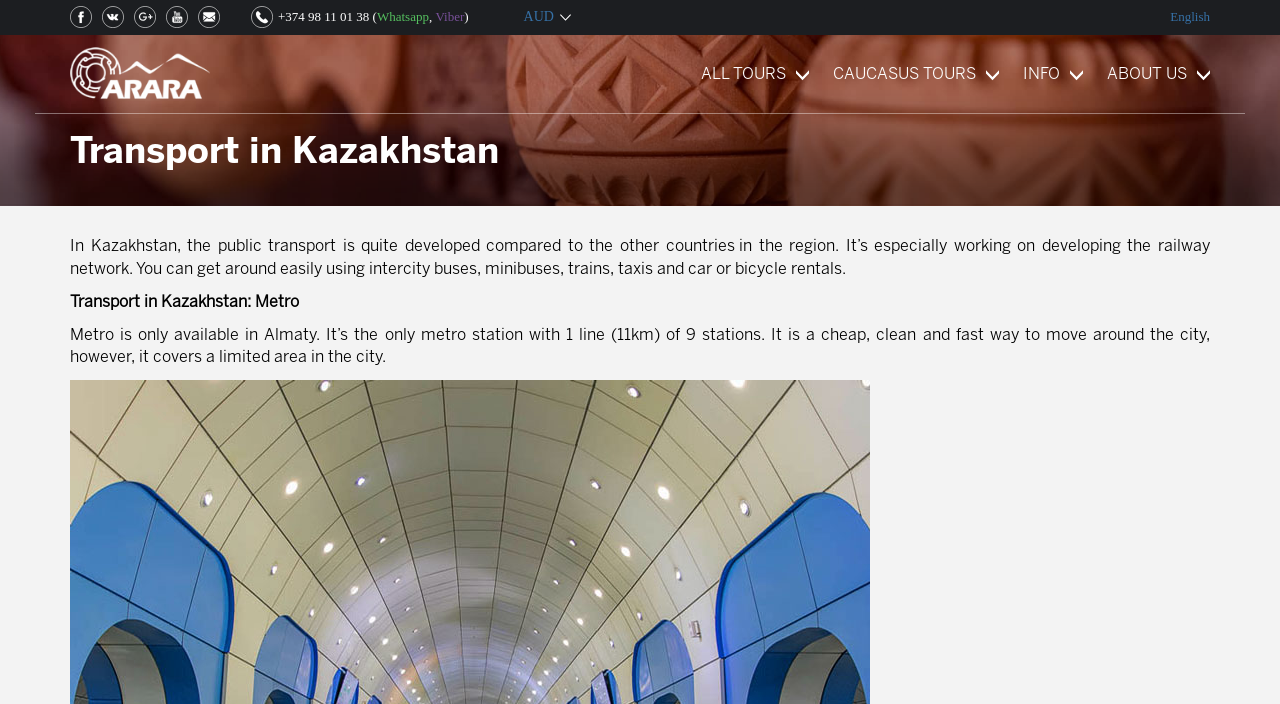How many stations are there in the Almaty metro?
Based on the image, answer the question with as much detail as possible.

The webpage states that 'It is a cheap, clean and fast way to move around the city, however, it covers a limited area in the city with 1 line (11km) of 9 stations.' This implies that there are 9 stations in the Almaty metro.